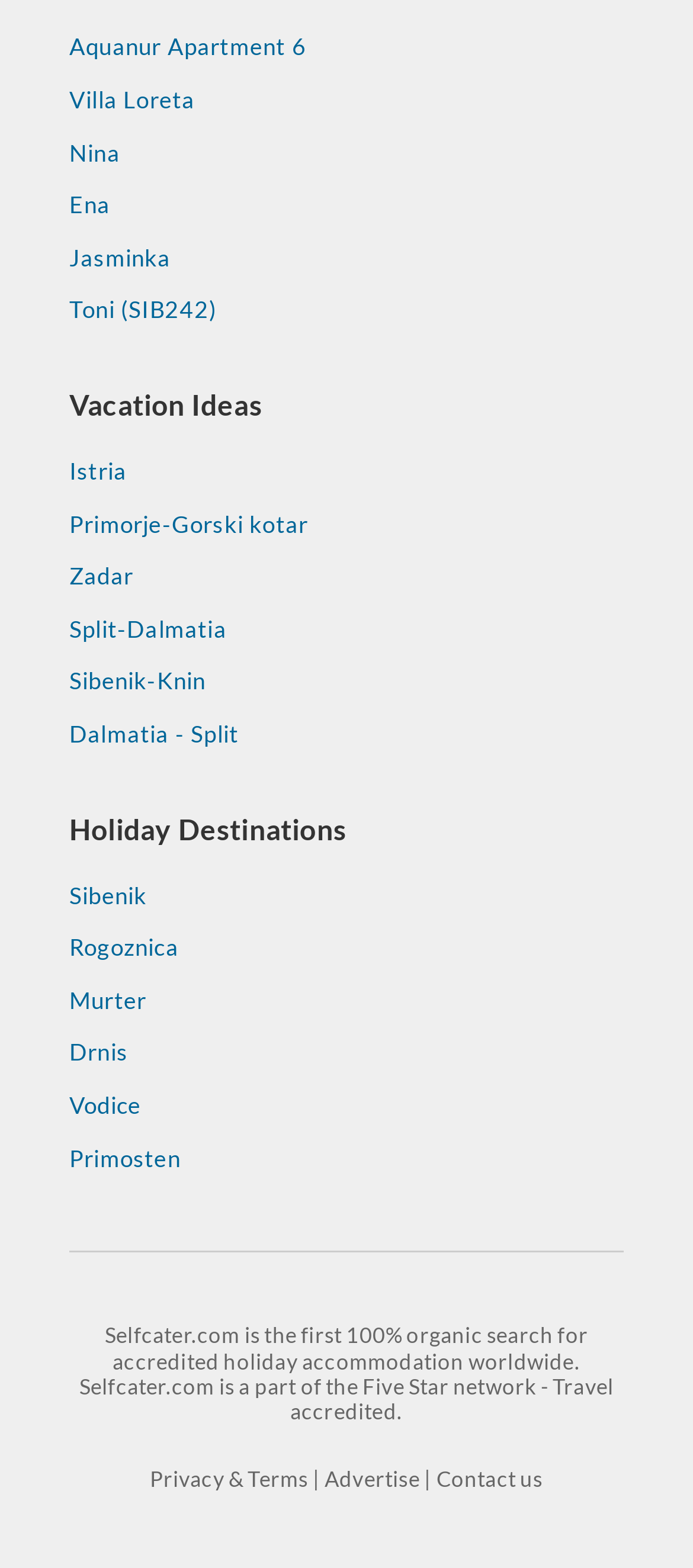Please identify the bounding box coordinates of the region to click in order to complete the given instruction: "Contact us". The coordinates should be four float numbers between 0 and 1, i.e., [left, top, right, bottom].

[0.629, 0.932, 0.783, 0.954]